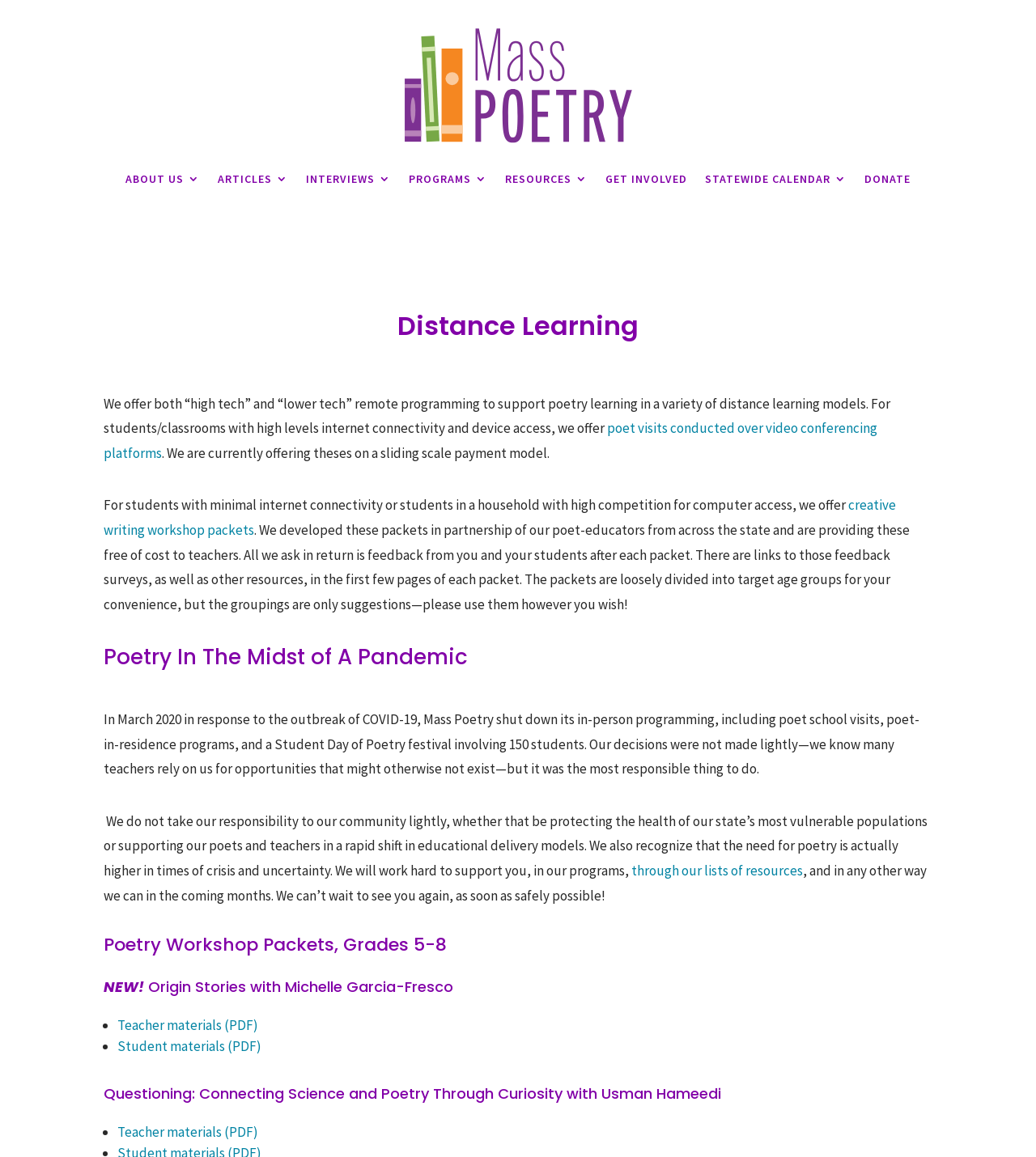Bounding box coordinates are specified in the format (top-left x, top-left y, bottom-right x, bottom-right y). All values are floating point numbers bounded between 0 and 1. Please provide the bounding box coordinate of the region this sentence describes: creative writing workshop packets

[0.1, 0.429, 0.865, 0.466]